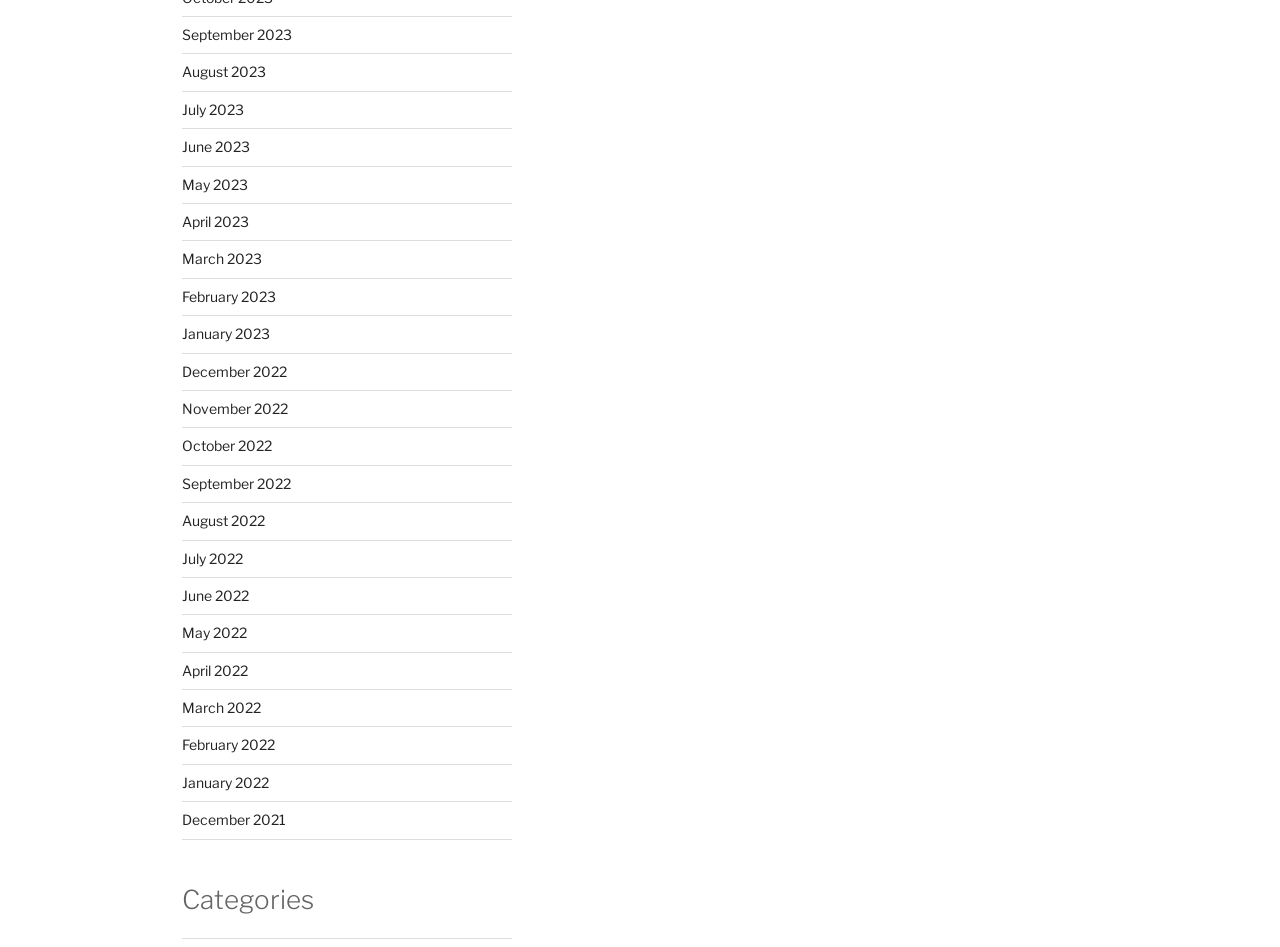Please specify the bounding box coordinates for the clickable region that will help you carry out the instruction: "browse Categories".

[0.142, 0.931, 0.4, 0.969]